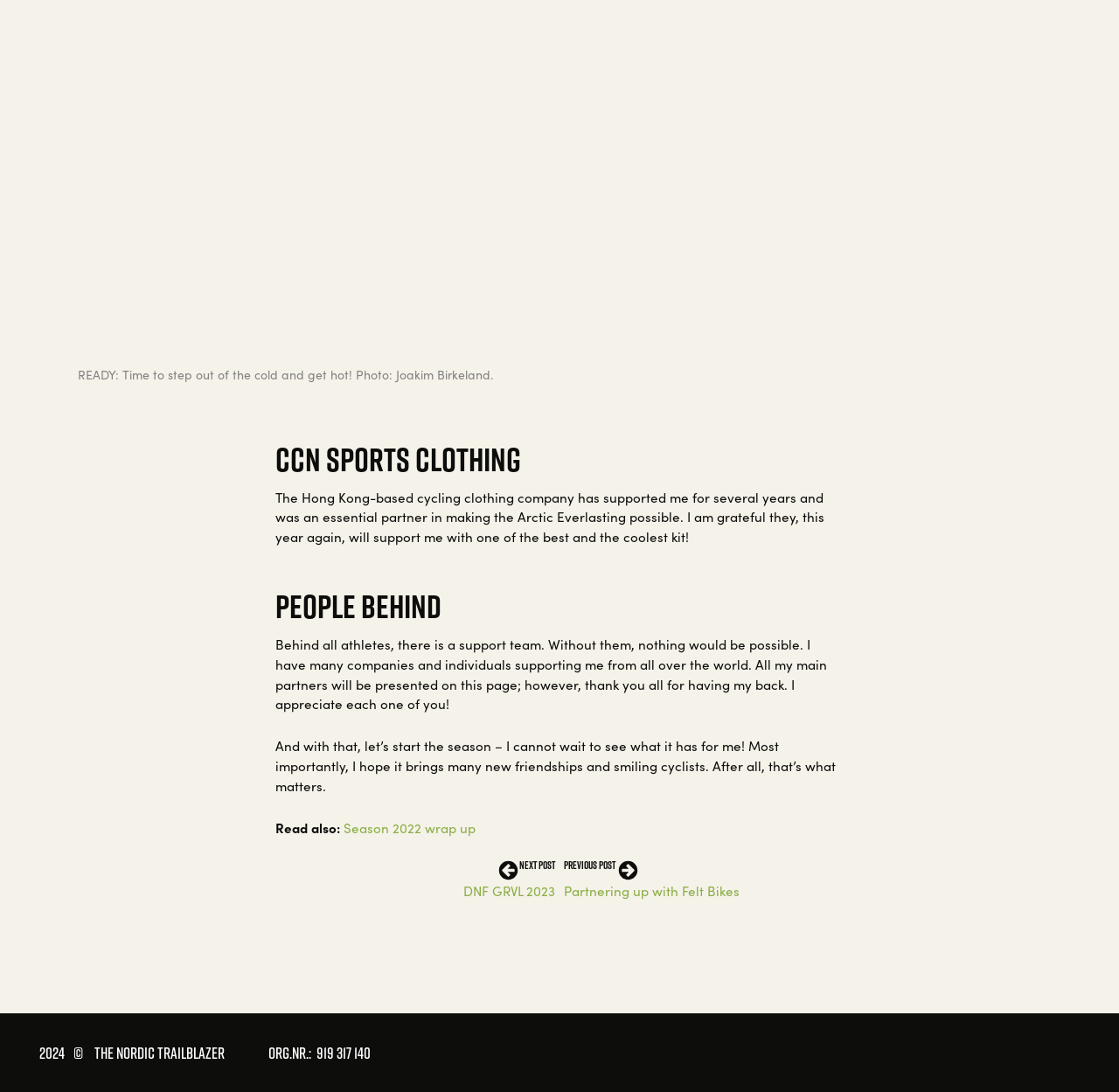What is the name of the author's website?
Provide a concise answer using a single word or phrase based on the image.

The Nordic Trailblazer